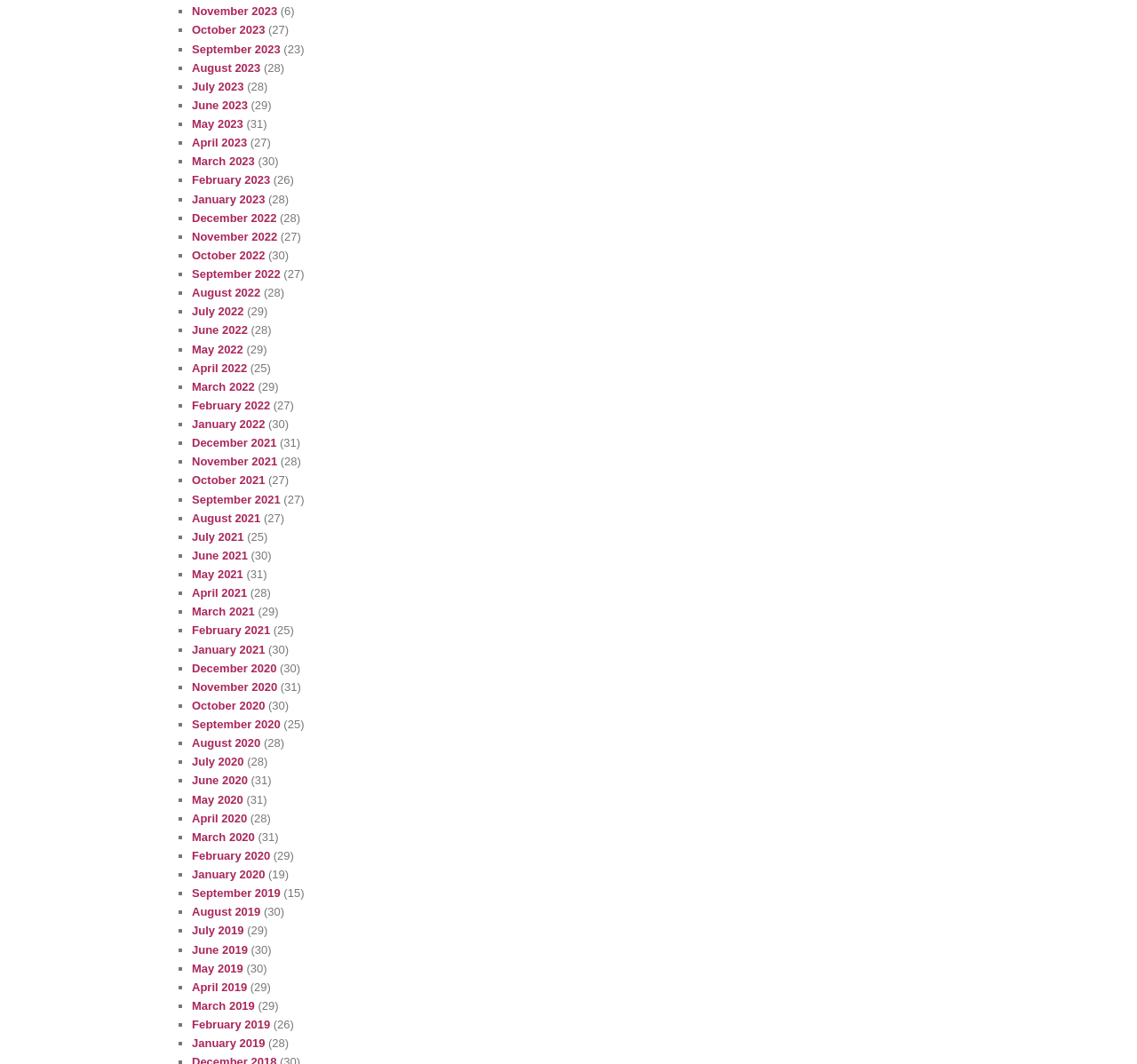Identify the bounding box coordinates of the region that should be clicked to execute the following instruction: "View September 2023".

[0.169, 0.04, 0.247, 0.052]